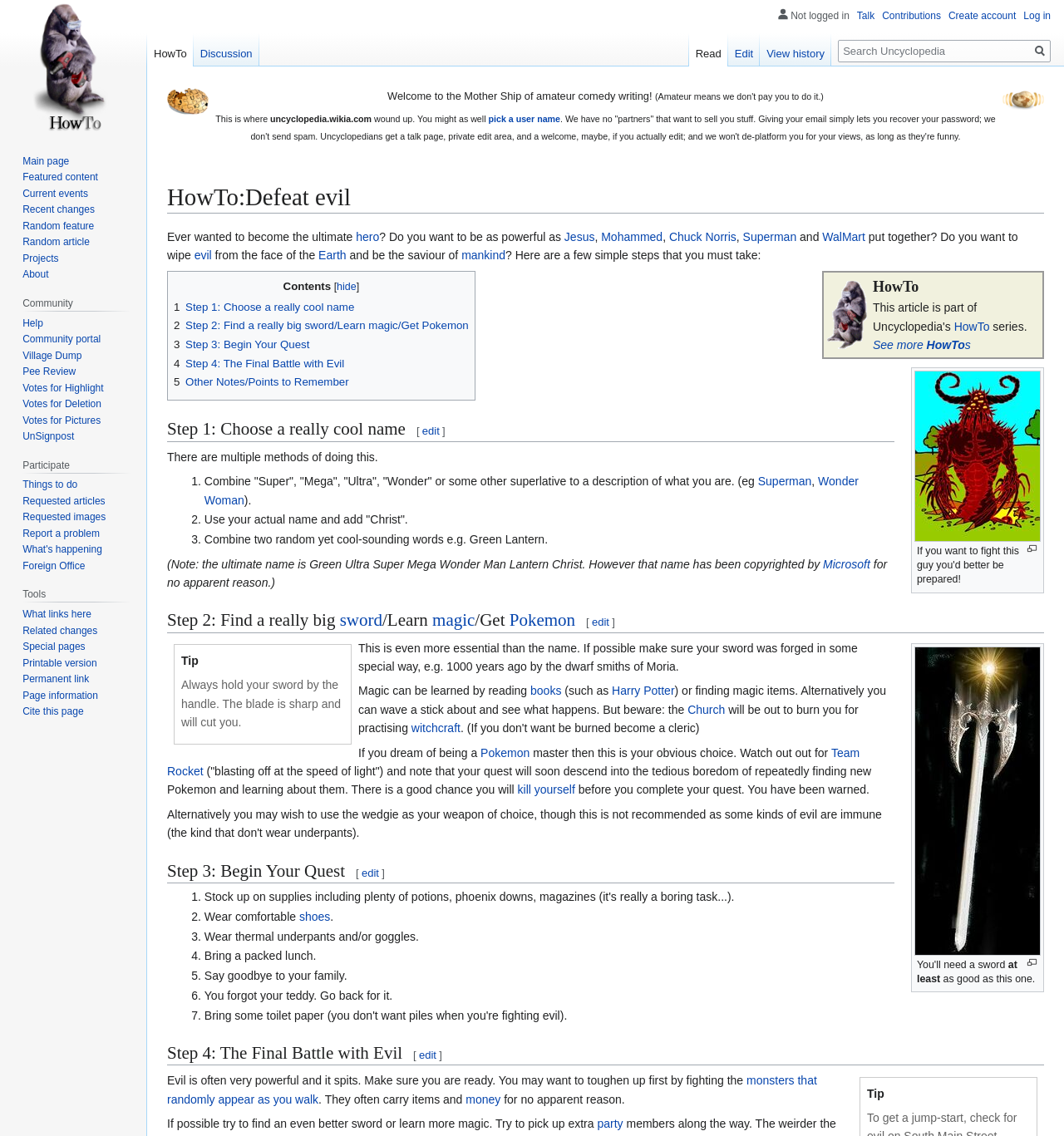Refer to the screenshot and answer the following question in detail:
What is the purpose of the article?

I inferred the purpose of the article by reading the introductory text, which asks if the user wants to become the ultimate hero and defeat evil. This suggests that the article is a guide on how to achieve this goal.